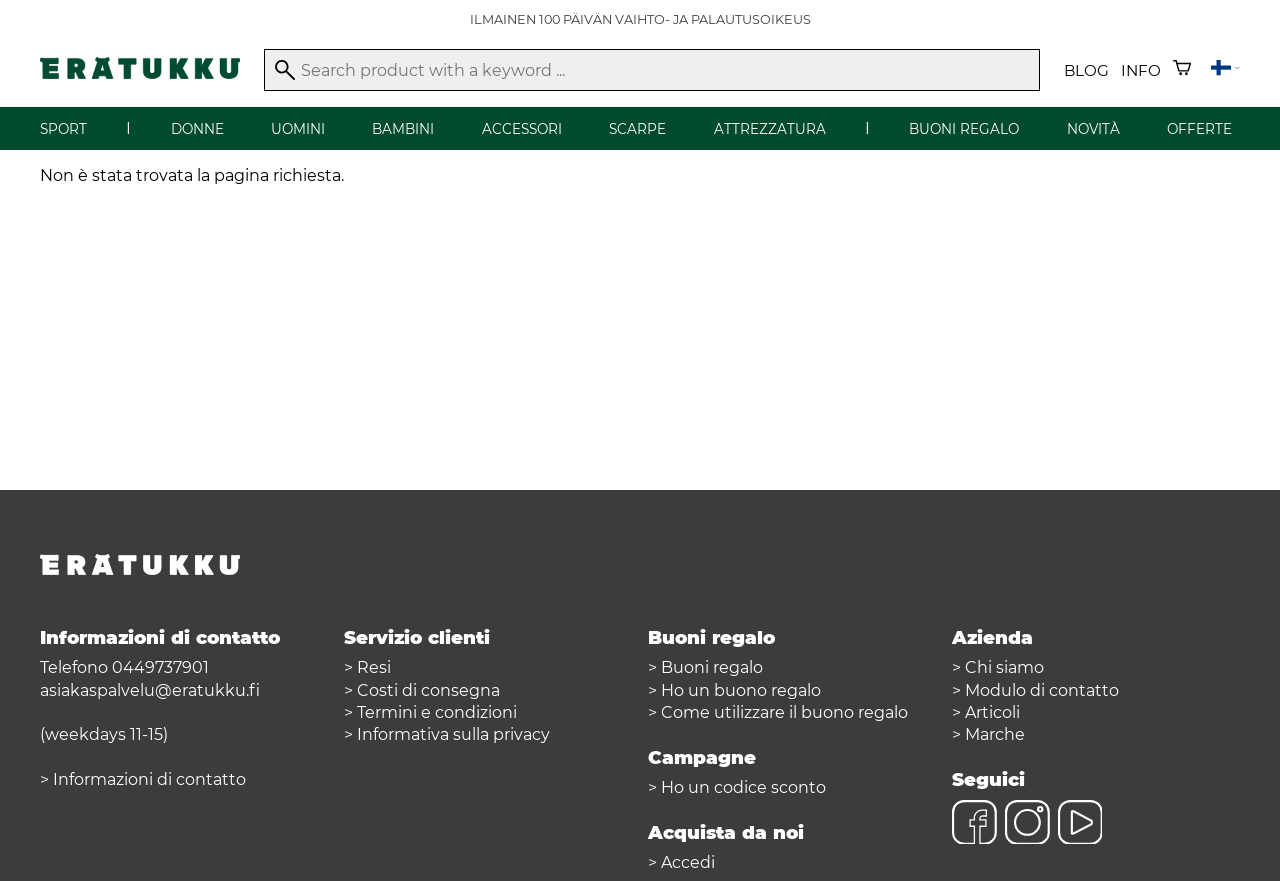Please determine the bounding box coordinates, formatted as (top-left x, top-left y, bottom-right x, bottom-right y), with all values as floating point numbers between 0 and 1. Identify the bounding box of the region described as: Info

[0.876, 0.069, 0.907, 0.09]